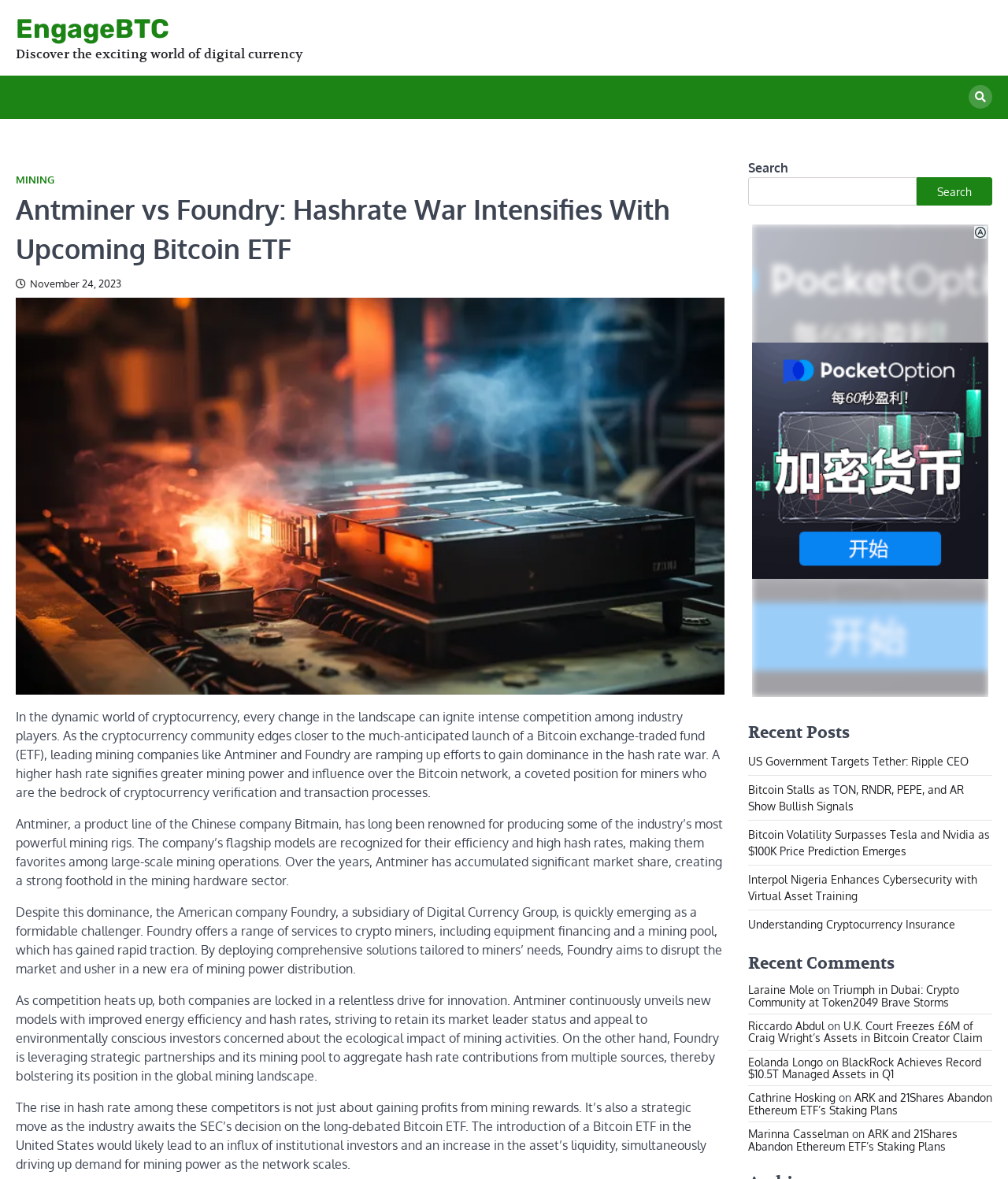What is the expected outcome of the introduction of a Bitcoin ETF?
Offer a detailed and exhaustive answer to the question.

The article states that the introduction of a Bitcoin ETF in the United States would likely lead to an influx of institutional investors and an increase in the asset's liquidity, simultaneously driving up demand for mining power as the network scales.